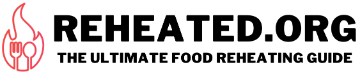Refer to the image and answer the question with as much detail as possible: What is the purpose of the website?

The tagline 'THE ULTIMATE FOOD REHEATING GUIDE' conveys the site's purpose and expertise in the realm of reheating food safely and effectively.